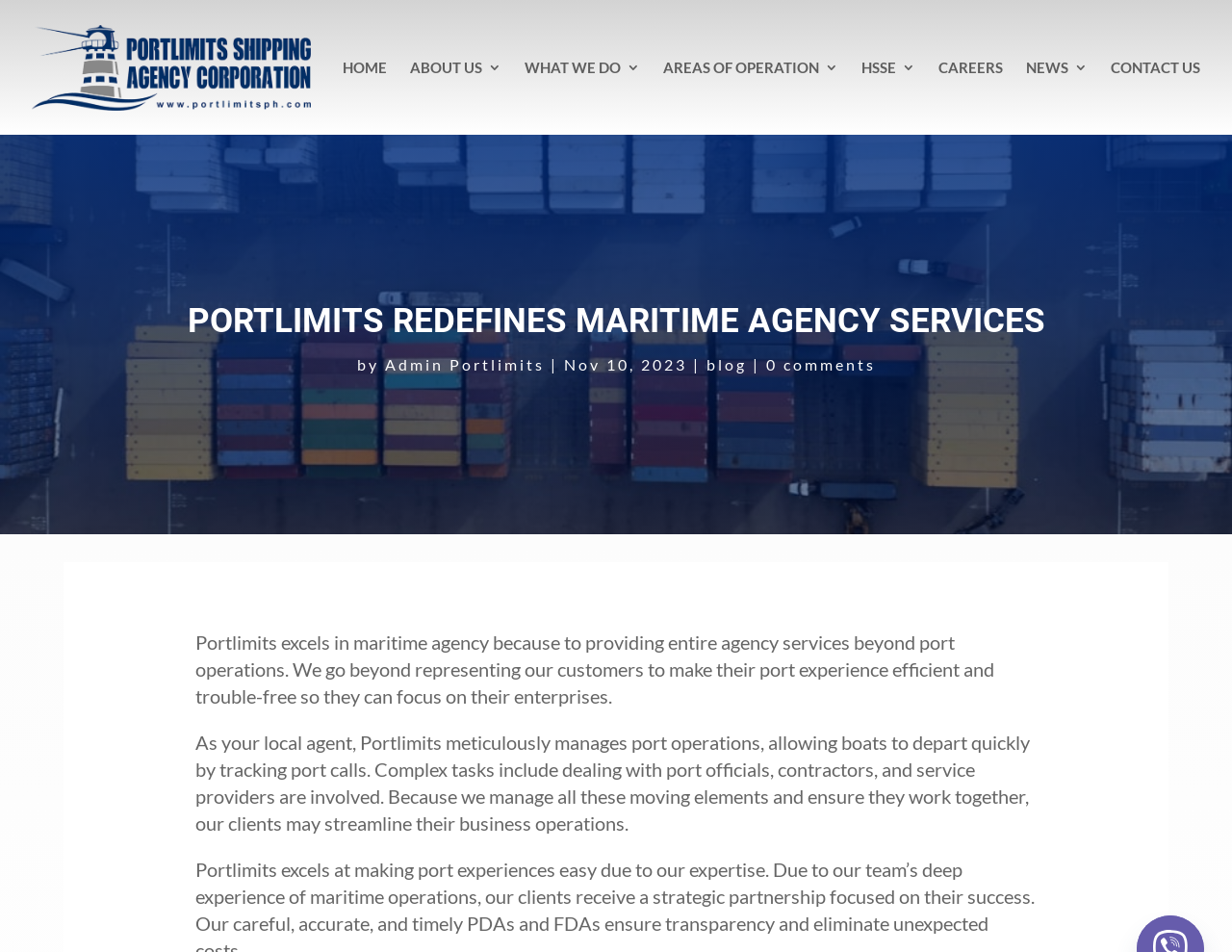Locate the bounding box coordinates of the region to be clicked to comply with the following instruction: "read the blog". The coordinates must be four float numbers between 0 and 1, in the form [left, top, right, bottom].

[0.573, 0.373, 0.606, 0.392]